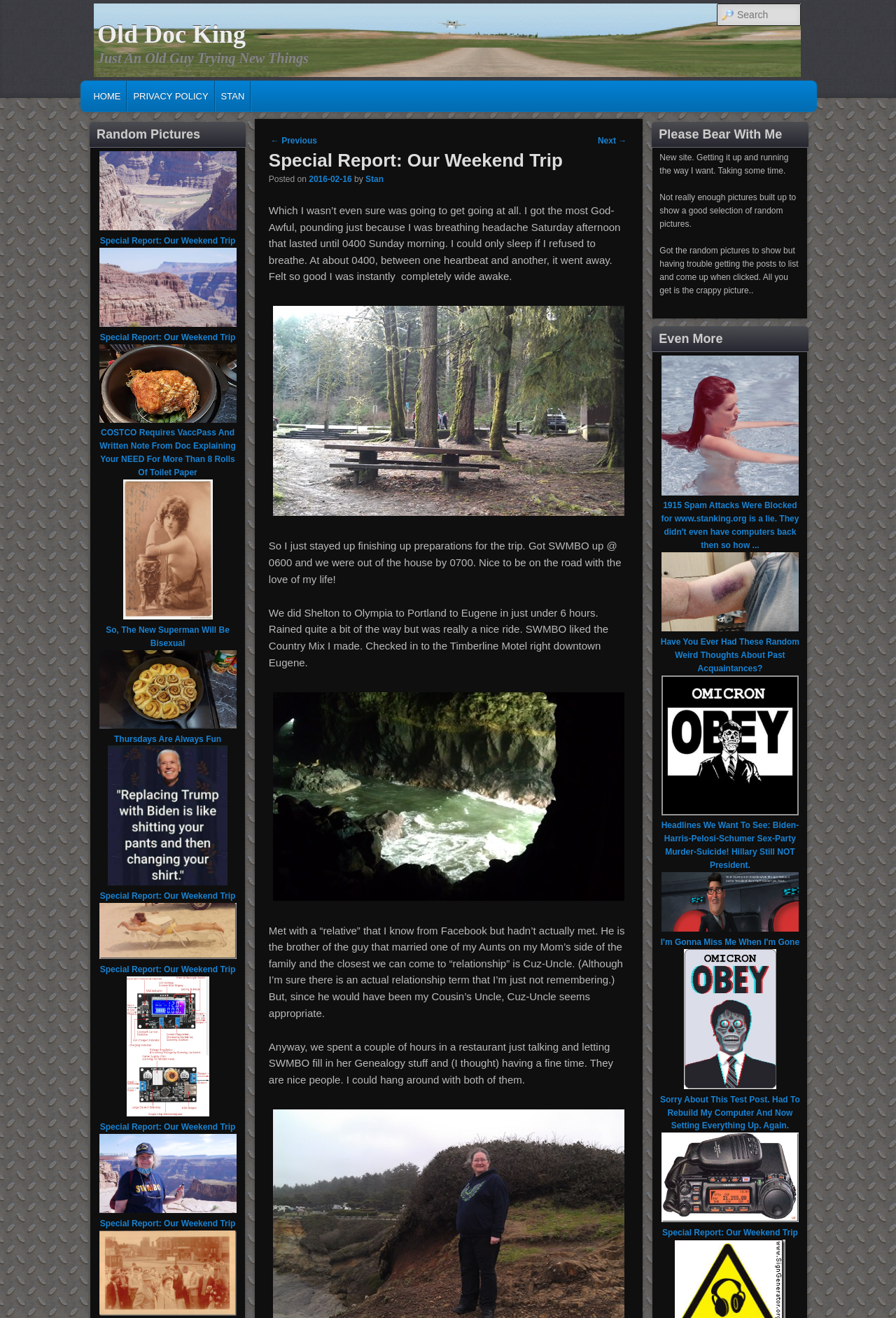Based on the visual content of the image, answer the question thoroughly: What is the name of the motel mentioned in the text?

The name of the motel mentioned in the text is 'Timberline Motel', which is located in the section 'Special Report: Our Weekend Trip'.